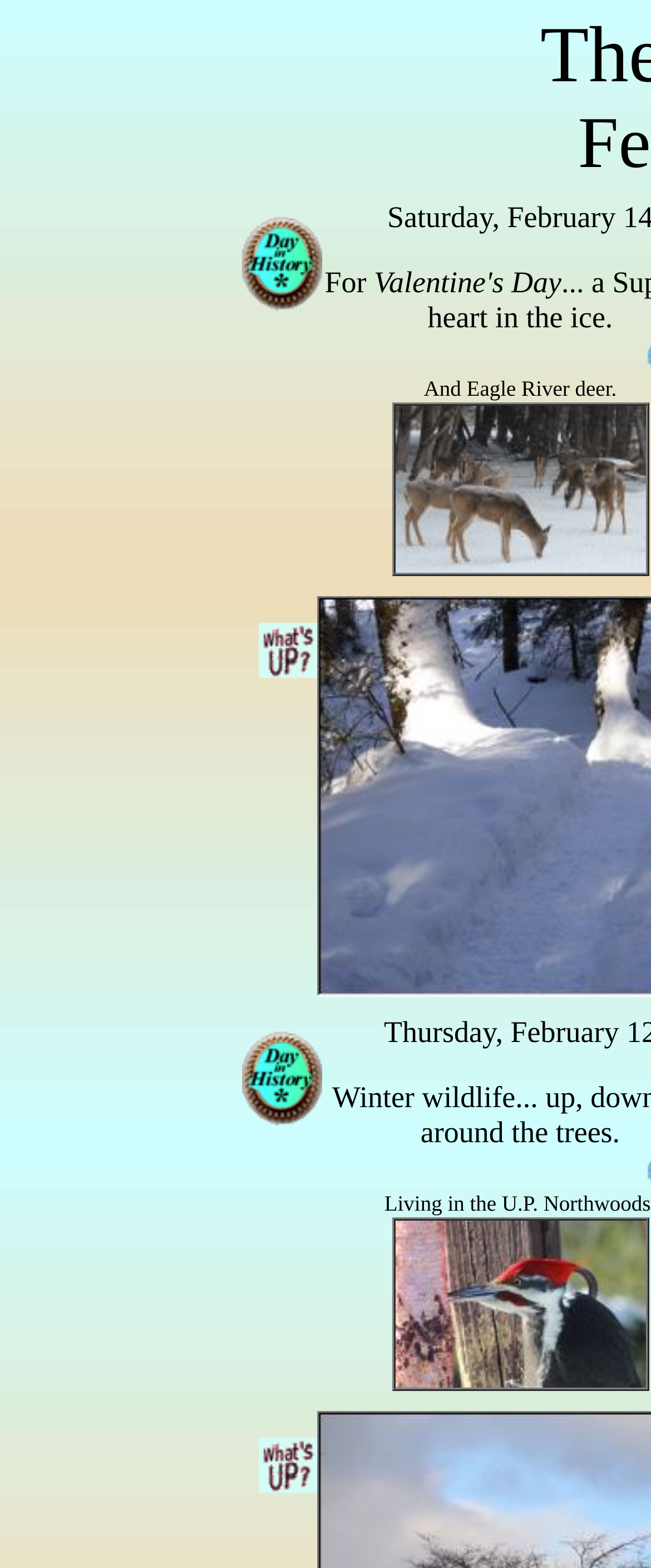Use a single word or phrase to answer the following:
How many tables are on this webpage?

2